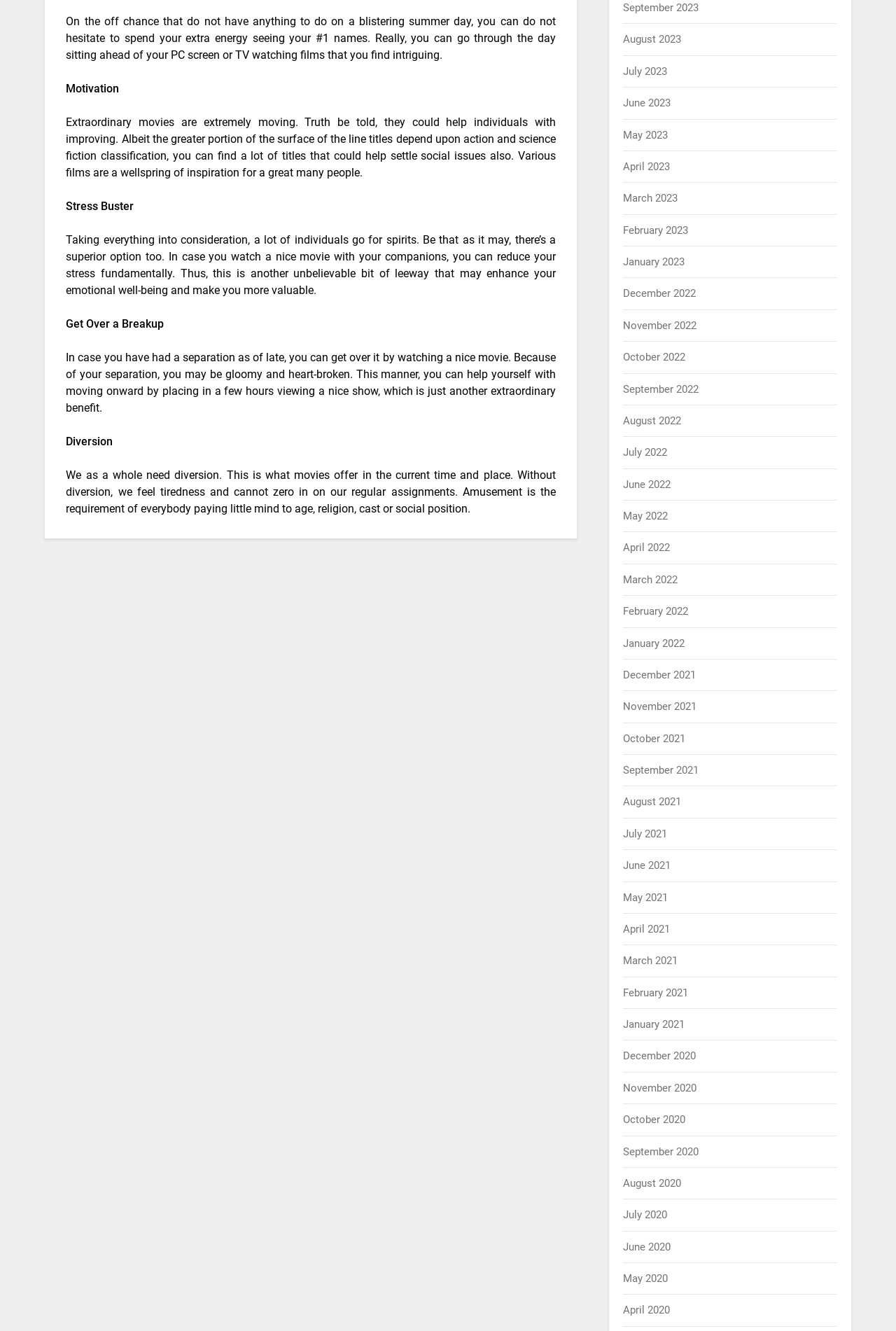Provide a single word or phrase to answer the given question: 
What are the links on the right side of the webpage?

Month and year links